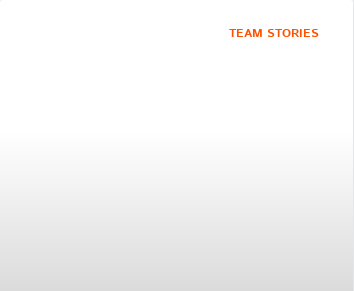What is the purpose of this section?
Kindly give a detailed and elaborate answer to the question.

This section likely serves as an introduction to a series of articles or stories dedicated to highlighting personal experiences and successes, inviting readers to engage with the featured content.